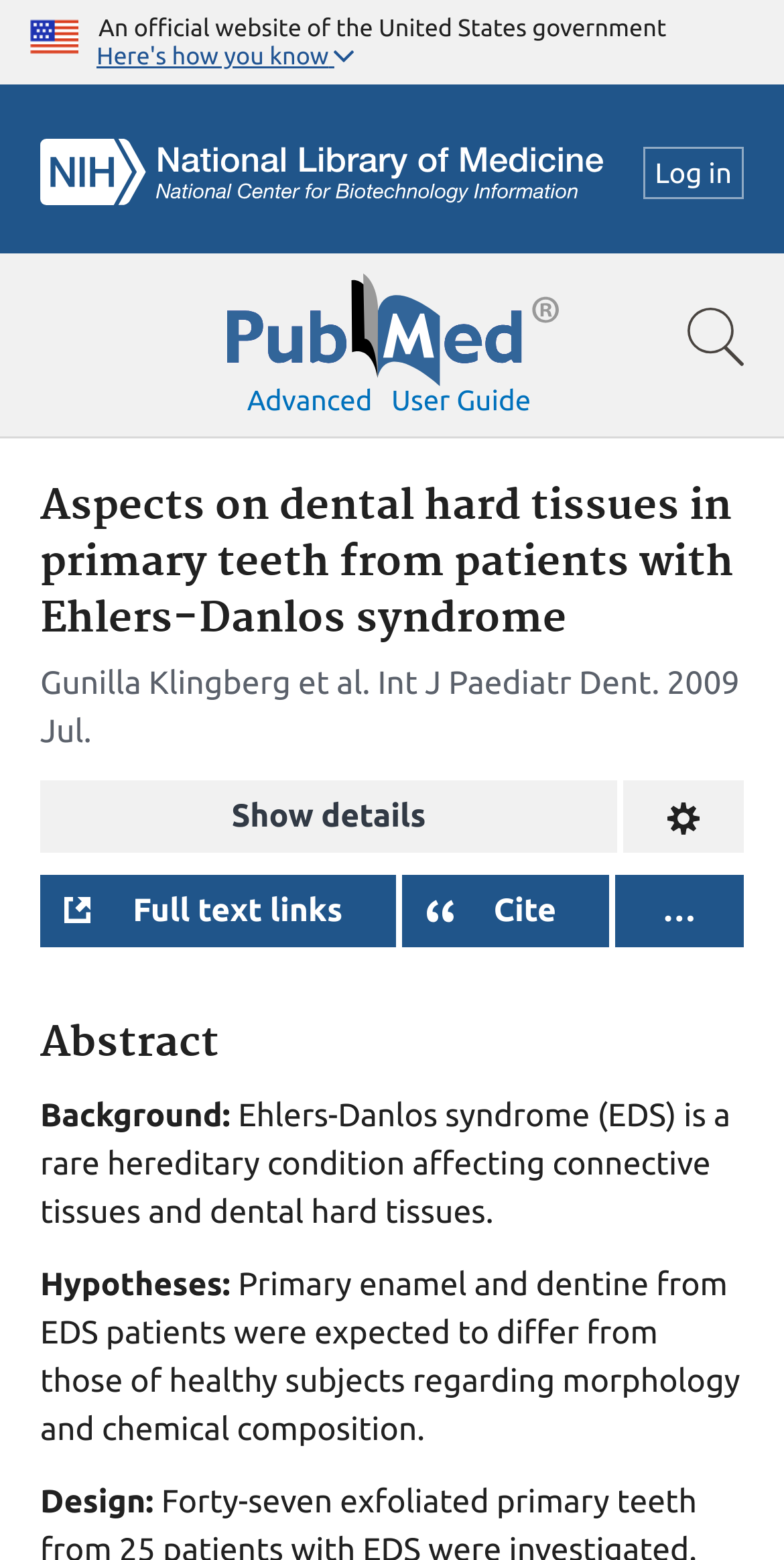Determine the bounding box coordinates for the clickable element to execute this instruction: "View the full article details". Provide the coordinates as four float numbers between 0 and 1, i.e., [left, top, right, bottom].

[0.051, 0.5, 0.787, 0.547]